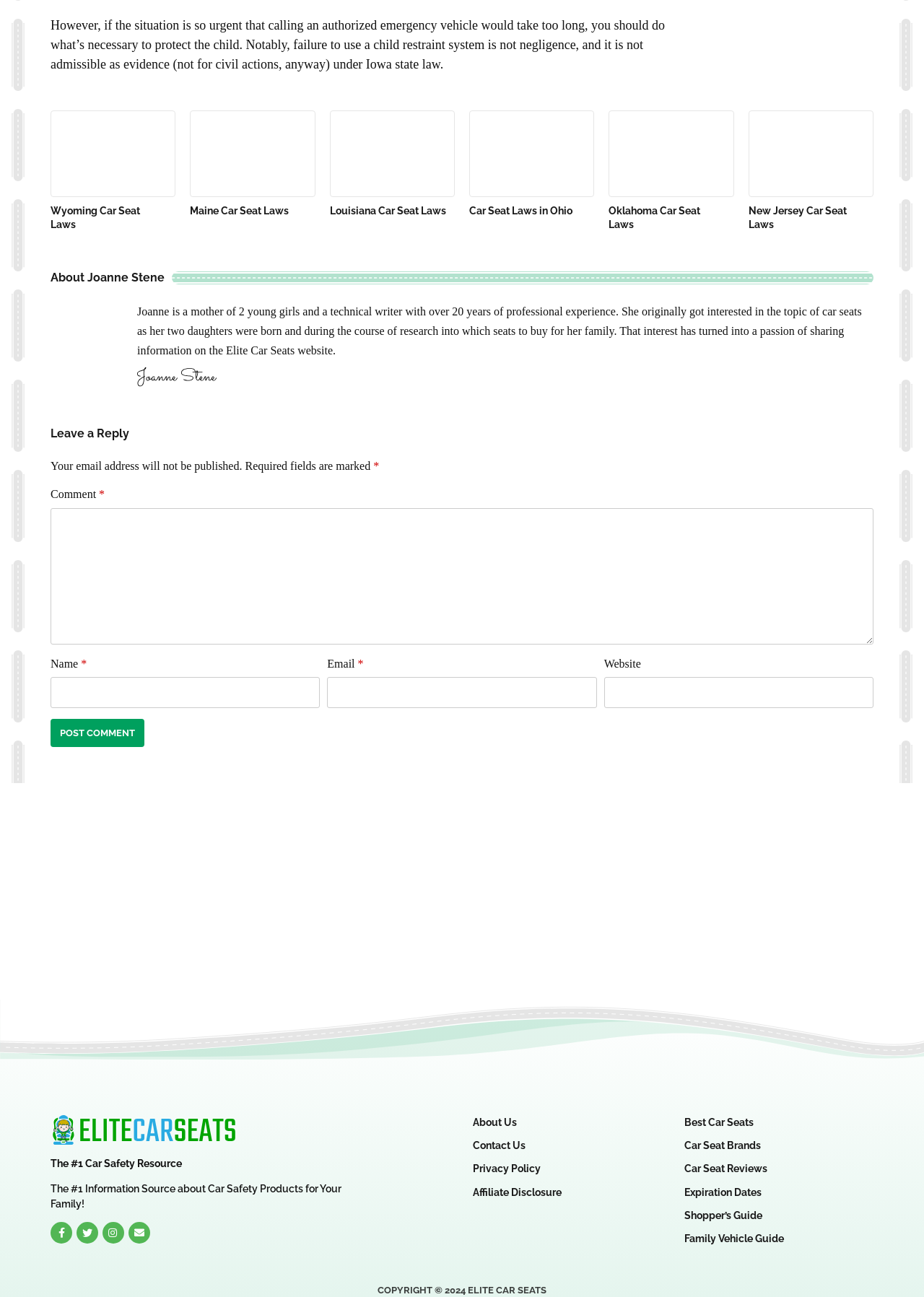Identify the bounding box for the UI element described as: "parent_node: Website name="url"". The coordinates should be four float numbers between 0 and 1, i.e., [left, top, right, bottom].

[0.654, 0.522, 0.945, 0.546]